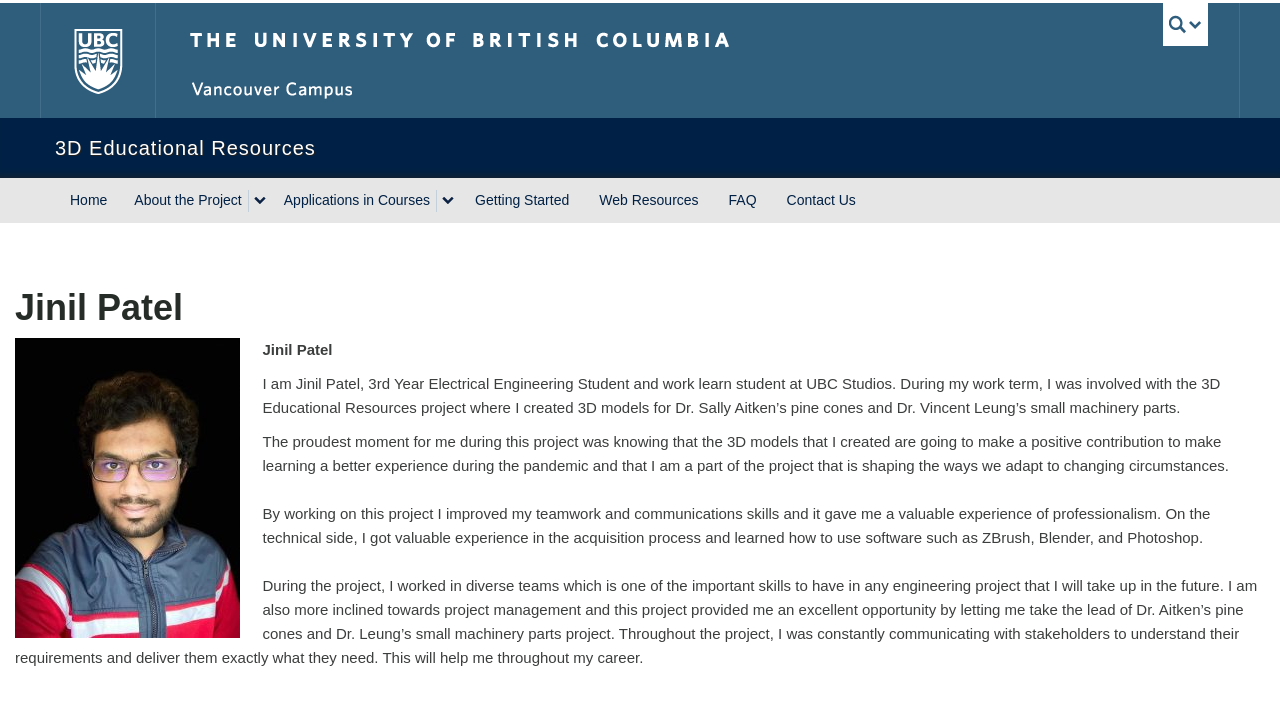What is the location of Jinil Patel's campus?
Carefully analyze the image and provide a thorough answer to the question.

According to the webpage, Jinil Patel's campus is located in Vancouver, as indicated by the text 'Vancouver campus'.